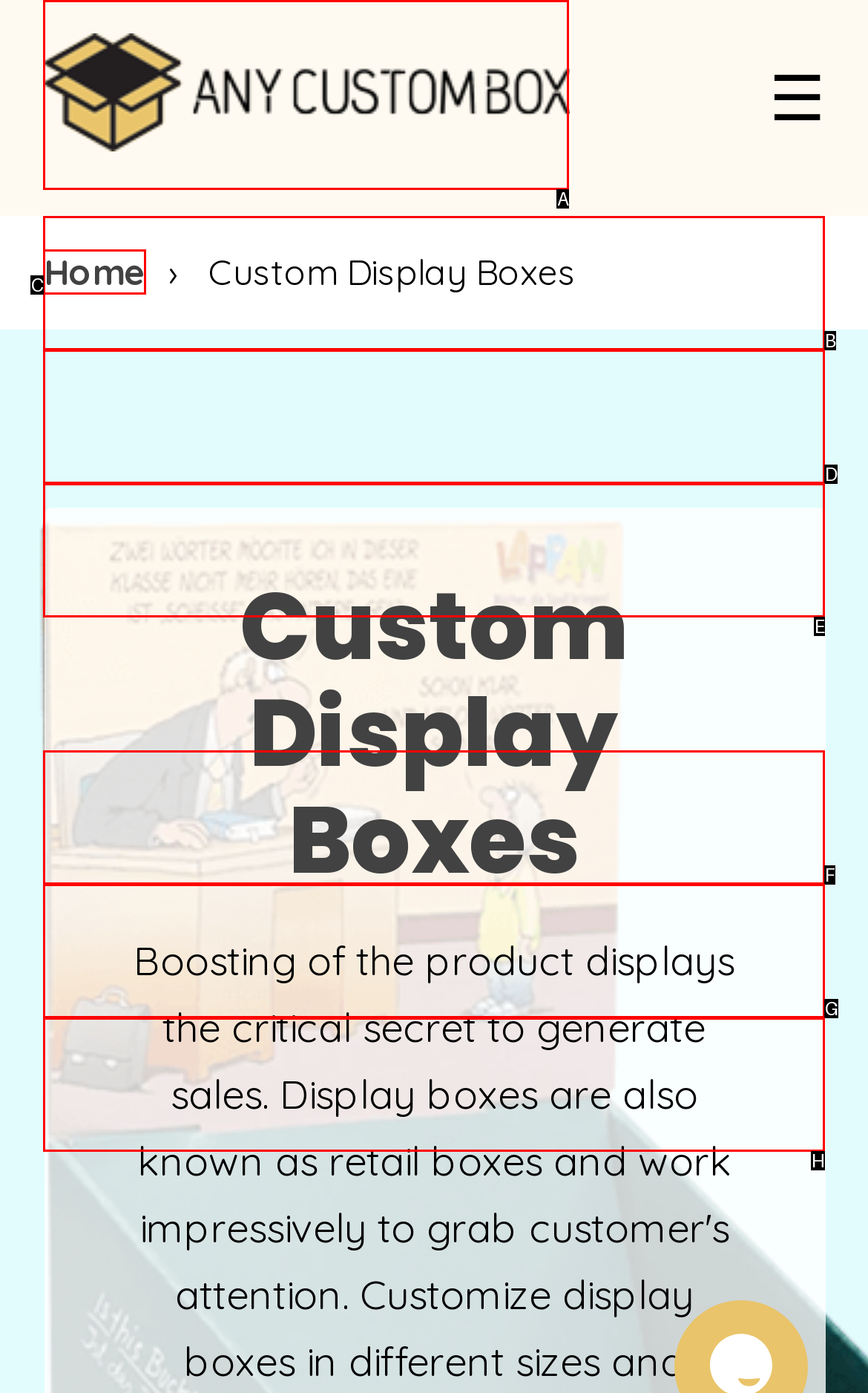Point out which HTML element you should click to fulfill the task: Read the article.
Provide the option's letter from the given choices.

None